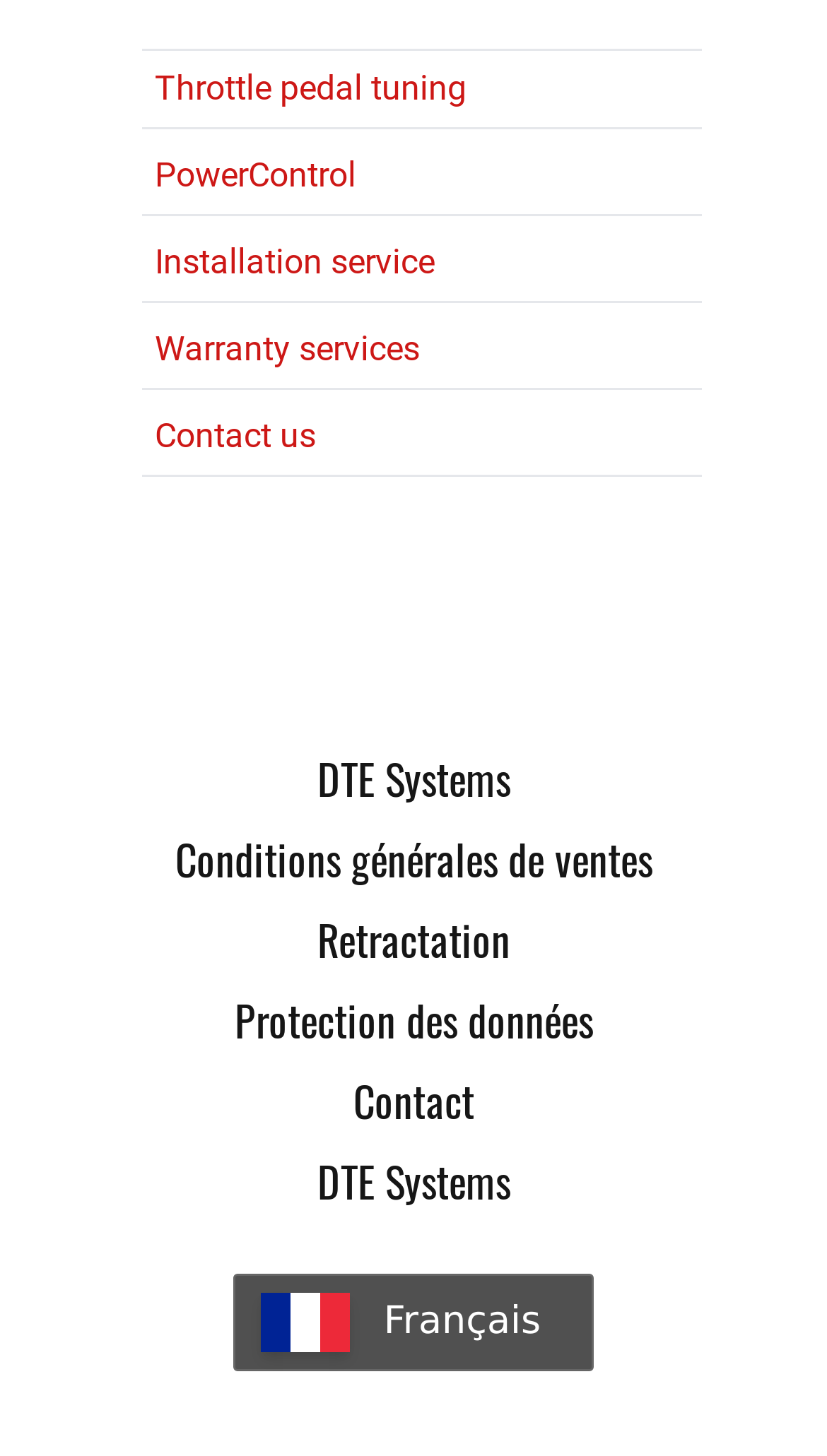Identify the bounding box coordinates of the region that needs to be clicked to carry out this instruction: "Go to PowerControl". Provide these coordinates as four float numbers ranging from 0 to 1, i.e., [left, top, right, bottom].

[0.172, 0.094, 0.849, 0.146]